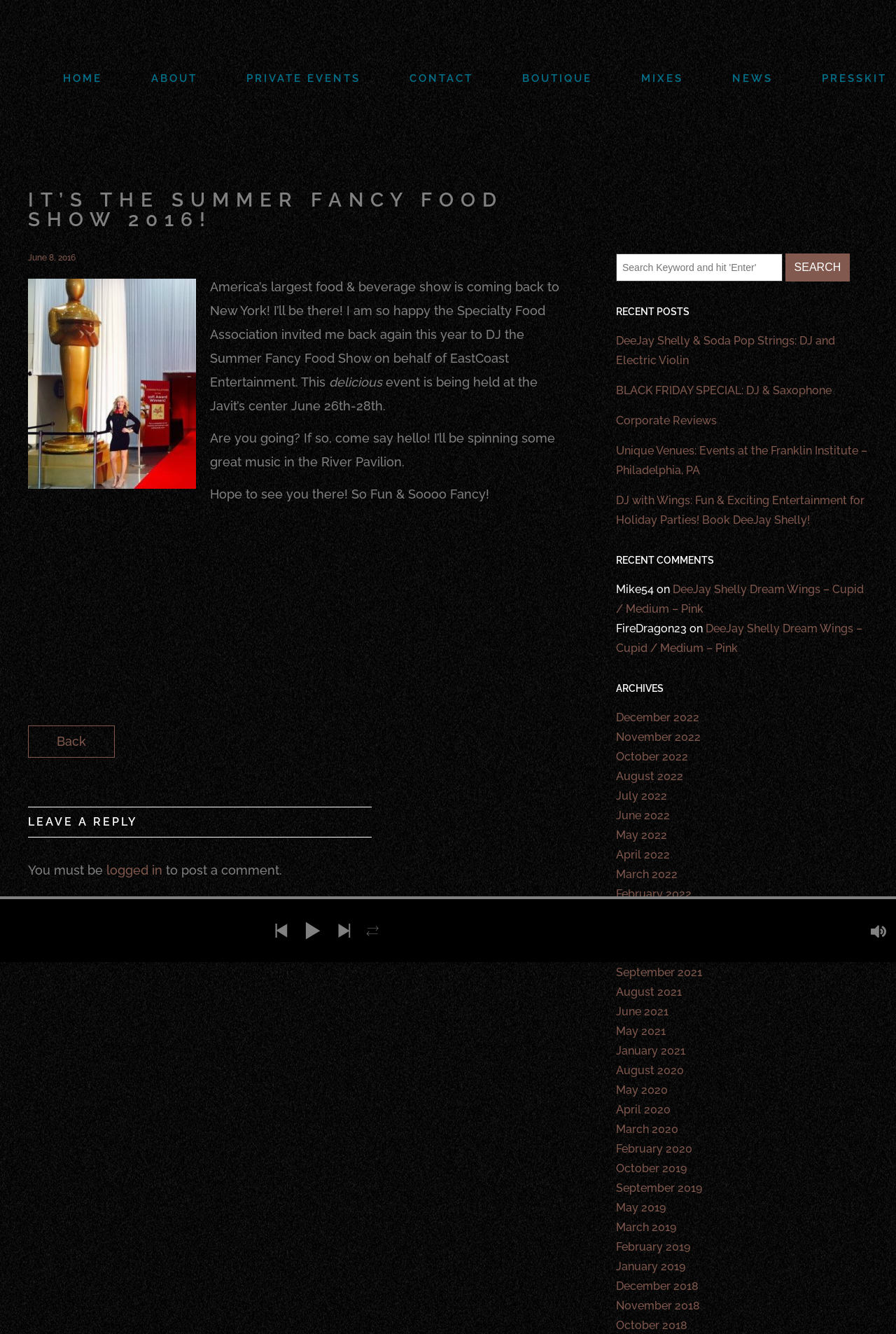Construct a comprehensive description capturing every detail on the webpage.

The webpage is about Michelle Lee Entertainment, specifically highlighting the Summer Fancy Food Show 2016. At the top, there is a navigation menu with links to HOME, ABOUT, PRIVATE EVENTS, CONTACT, BOUTIQUE, MIXES, and NEWS. 

Below the navigation menu, there is a heading that reads "IT’S THE SUMMER FANCY FOOD SHOW 2016!" followed by an article about the event. The article includes a time stamp "June 8, 2016", an image of a female DJ, and a text describing the event, including the location and dates. 

On the right side of the page, there is a search bar with a search button. Below the search bar, there are headings for RECENT POSTS, RECENT COMMENTS, and ARCHIVES, each followed by a list of links to related posts, comments, and archives. 

Throughout the page, there are several images, but their contents are not described. There is also a link to "Back" at the bottom of the page.